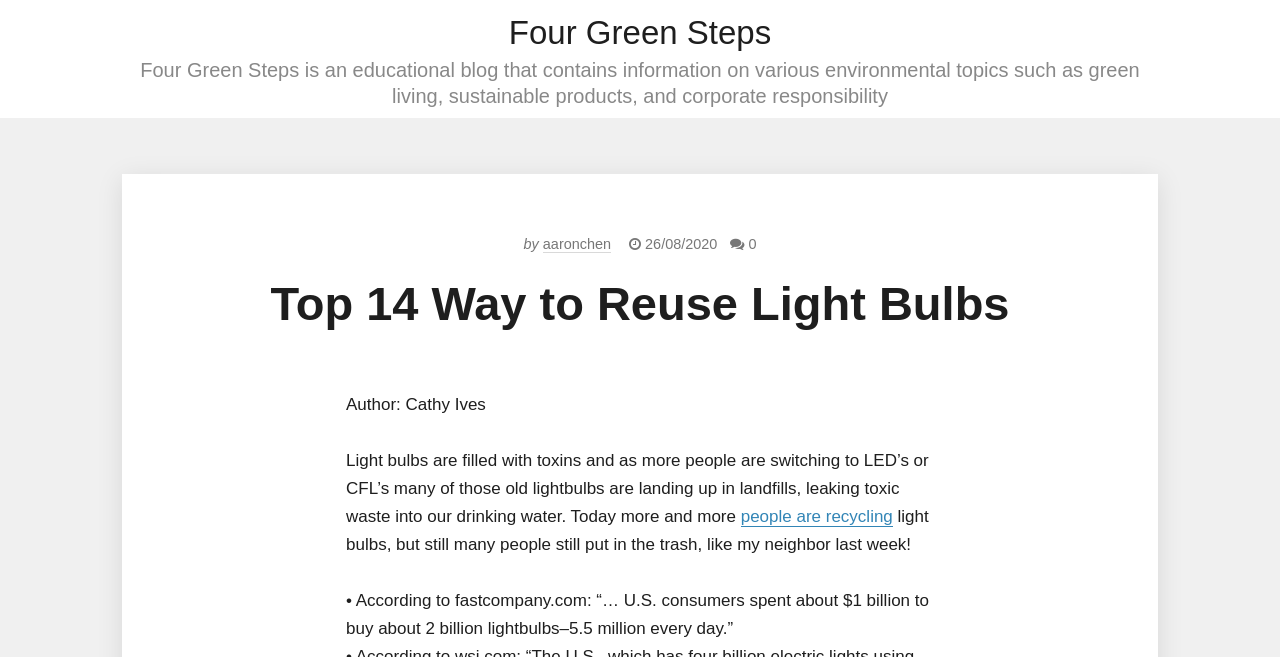Explain the webpage's design and content in an elaborate manner.

The webpage is an article titled "Top 14 Way to Reuse Light Bulbs" on the blog "Four Green Steps". At the top, there is a link to the blog's homepage, accompanied by a brief description of the blog's focus on environmental topics. Below this, the author's name, Cathy Ives, is displayed, followed by a brief introduction to the article's topic, which discusses the environmental impact of light bulbs and the importance of recycling them.

The main heading, "Top 14 Way to Reuse Light Bulbs", is prominently displayed in the middle of the page. Above this heading, there is a section with the author's name, a timestamp, and a few links, including one to the author's profile.

The article's content is divided into paragraphs, with the first paragraph discussing the issue of light bulbs ending up in landfills and leaking toxic waste. The text continues to discuss the importance of recycling light bulbs, with a link to a related article and a statistic from fastcompany.com about the number of lightbulbs purchased by U.S. consumers.